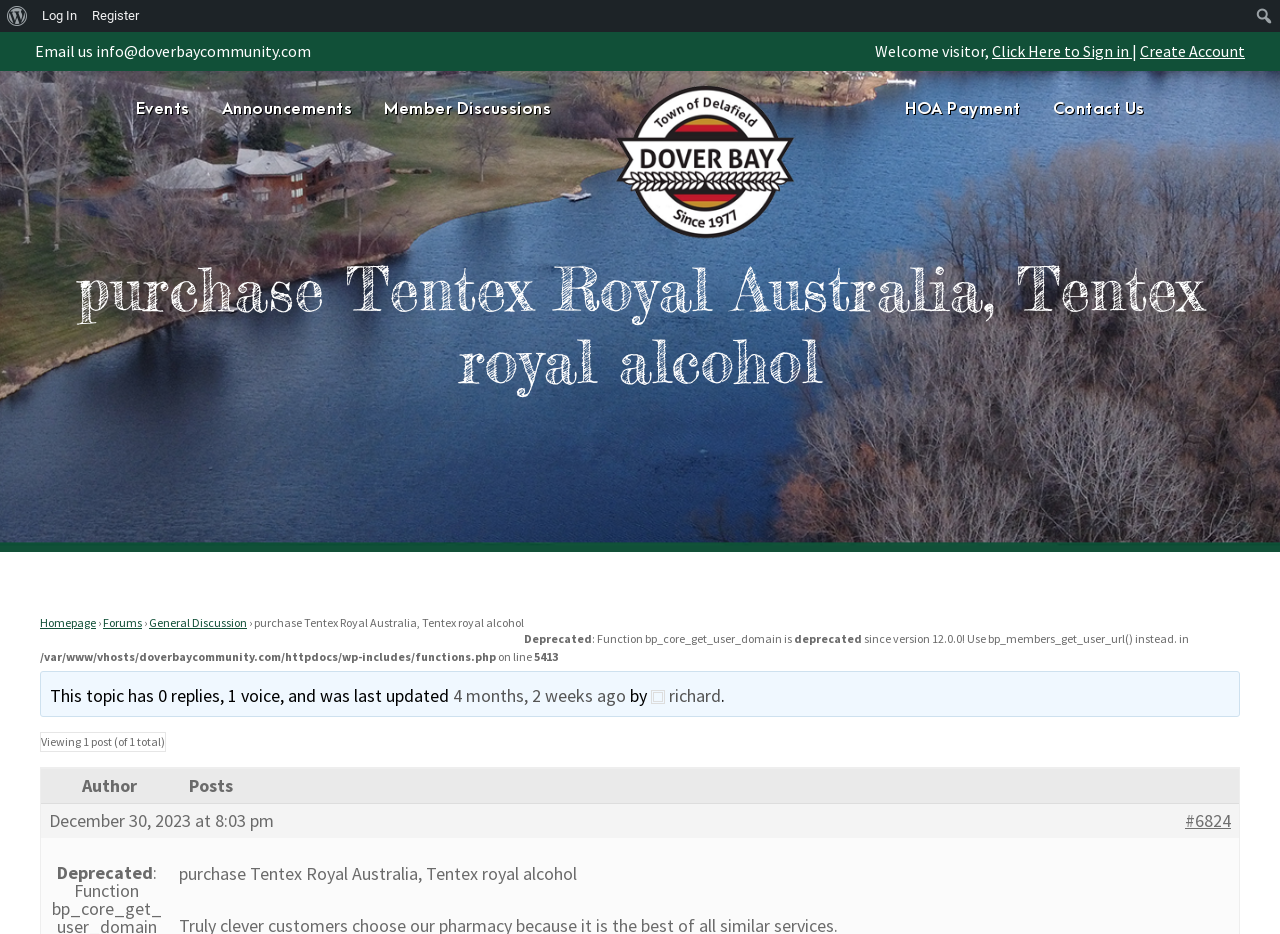Answer the question below with a single word or a brief phrase: 
What is the purpose of the 'HOA Payment' link?

To make a payment